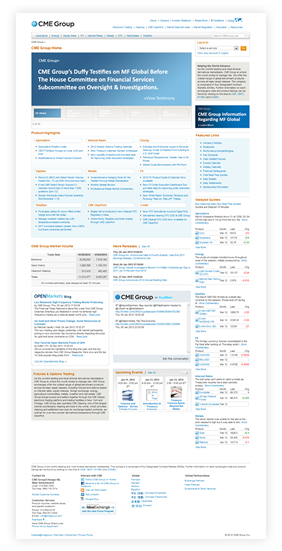What type of contracts are managed in the New York Gold Market?
Provide a well-explained and detailed answer to the question.

The accompanying text highlights how future contracts are managed and their impact on spot prices, particularly noting seasonal variations in trading hours, indicating that the New York Gold Market deals with future contracts.